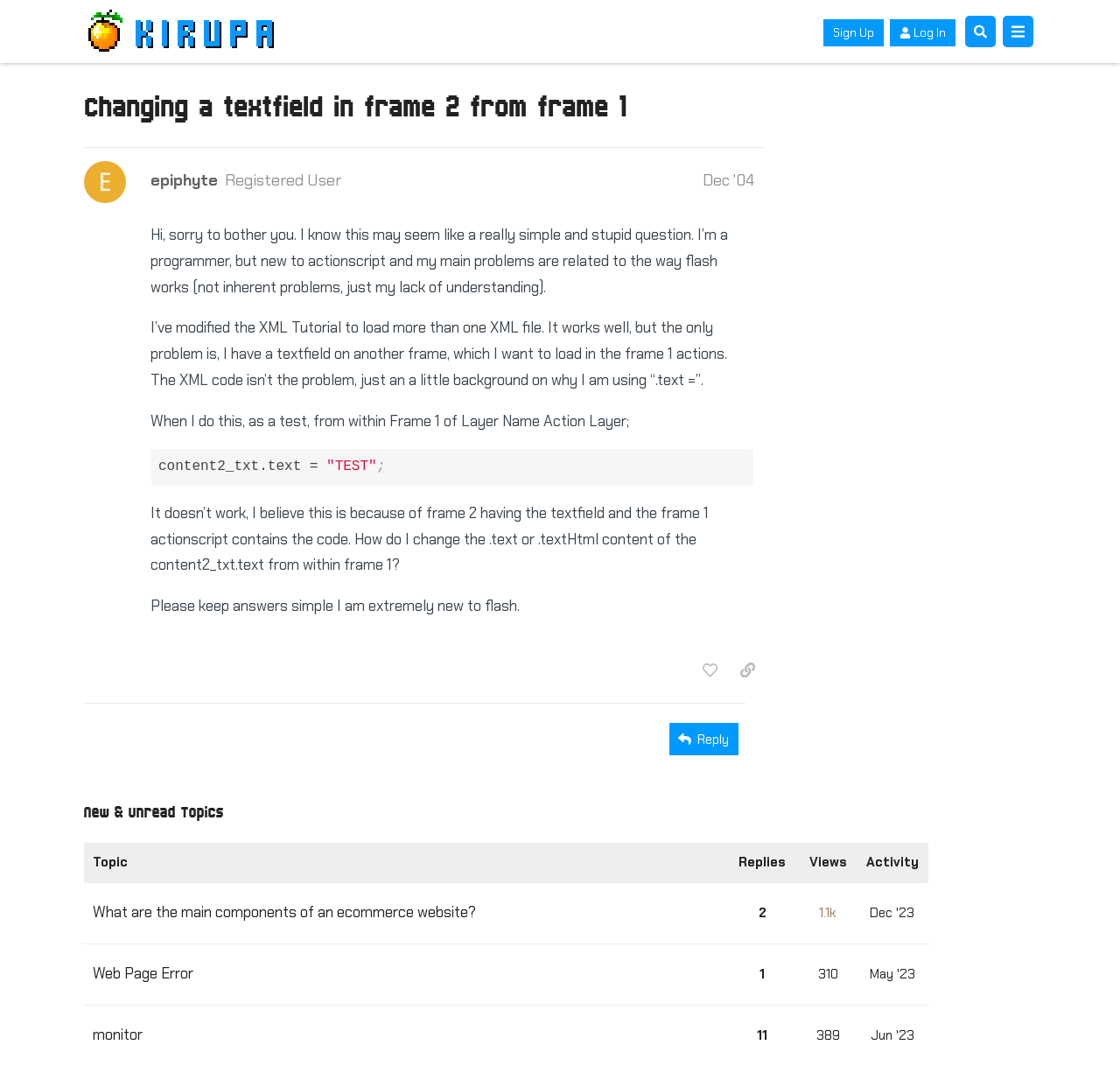Given the element description, predict the bounding box coordinates in the format (top-left x, top-left y, bottom-right x, bottom-right y), using floating point numbers between 0 and 1: Web Page Error

[0.083, 0.892, 0.173, 0.934]